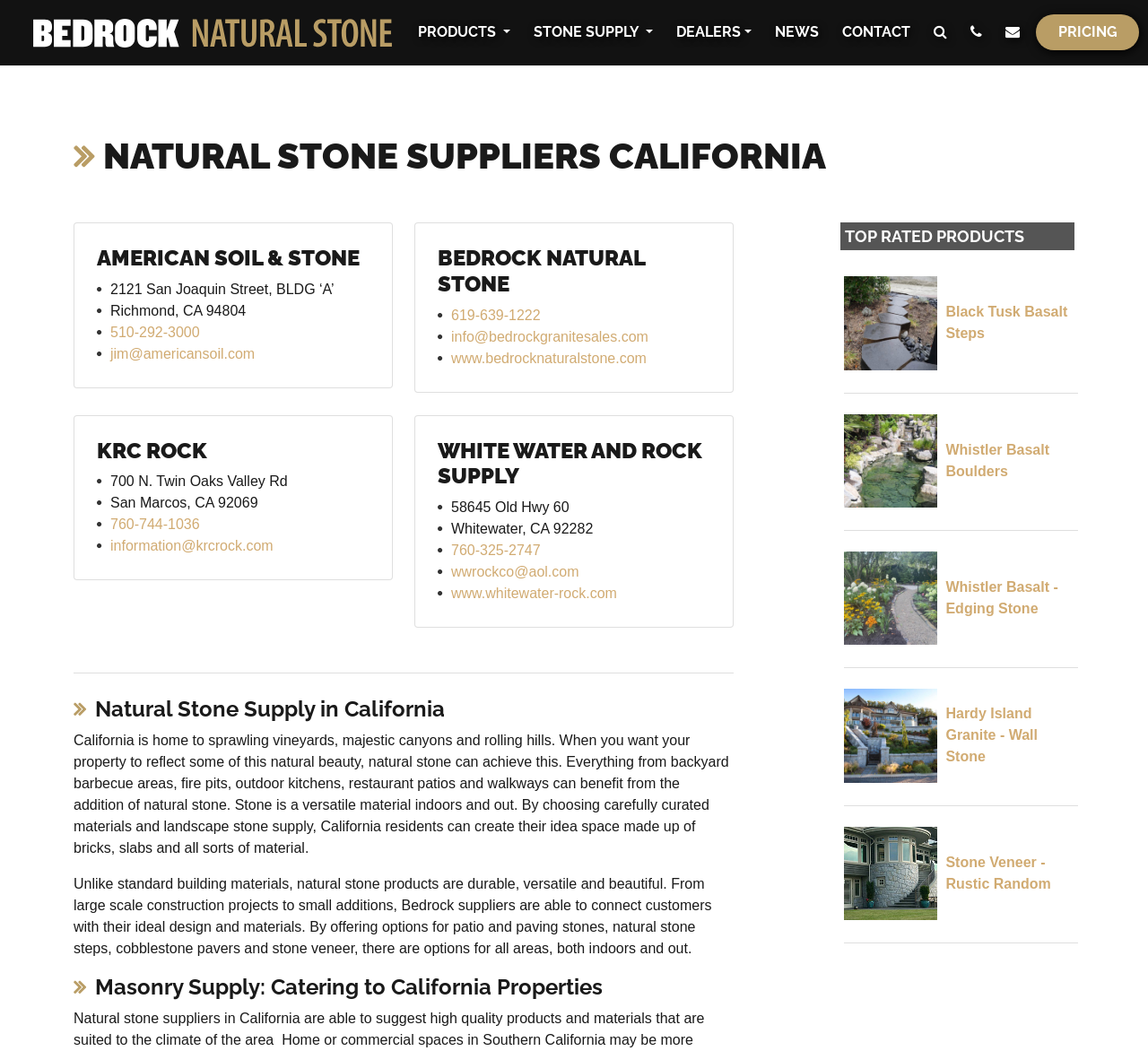Using the provided element description: "info@bedrockgranitesales.com", identify the bounding box coordinates. The coordinates should be four floats between 0 and 1 in the order [left, top, right, bottom].

[0.393, 0.313, 0.565, 0.327]